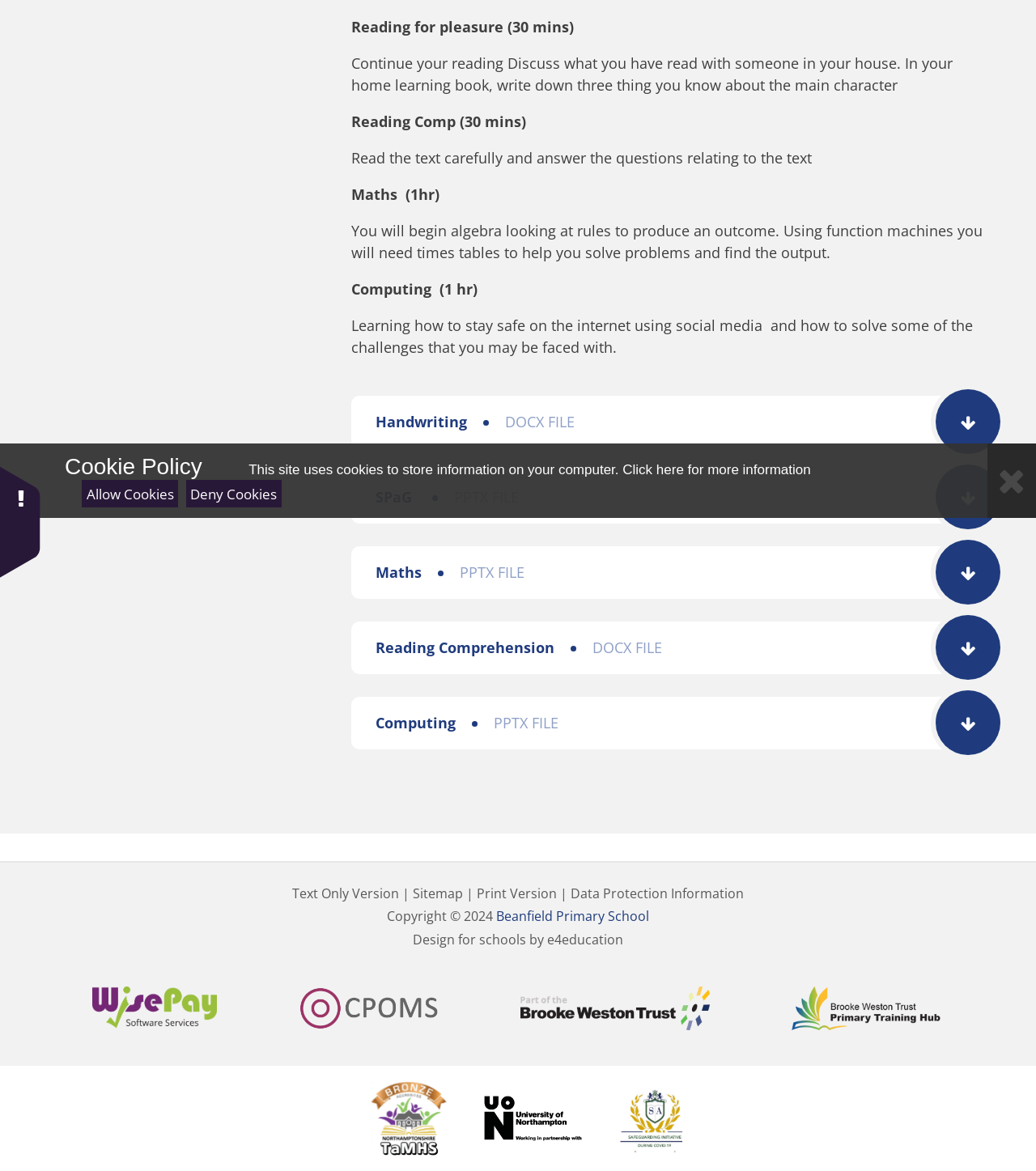Provide the bounding box coordinates for the UI element described in this sentence: "Text Only Version". The coordinates should be four float values between 0 and 1, i.e., [left, top, right, bottom].

[0.282, 0.753, 0.385, 0.773]